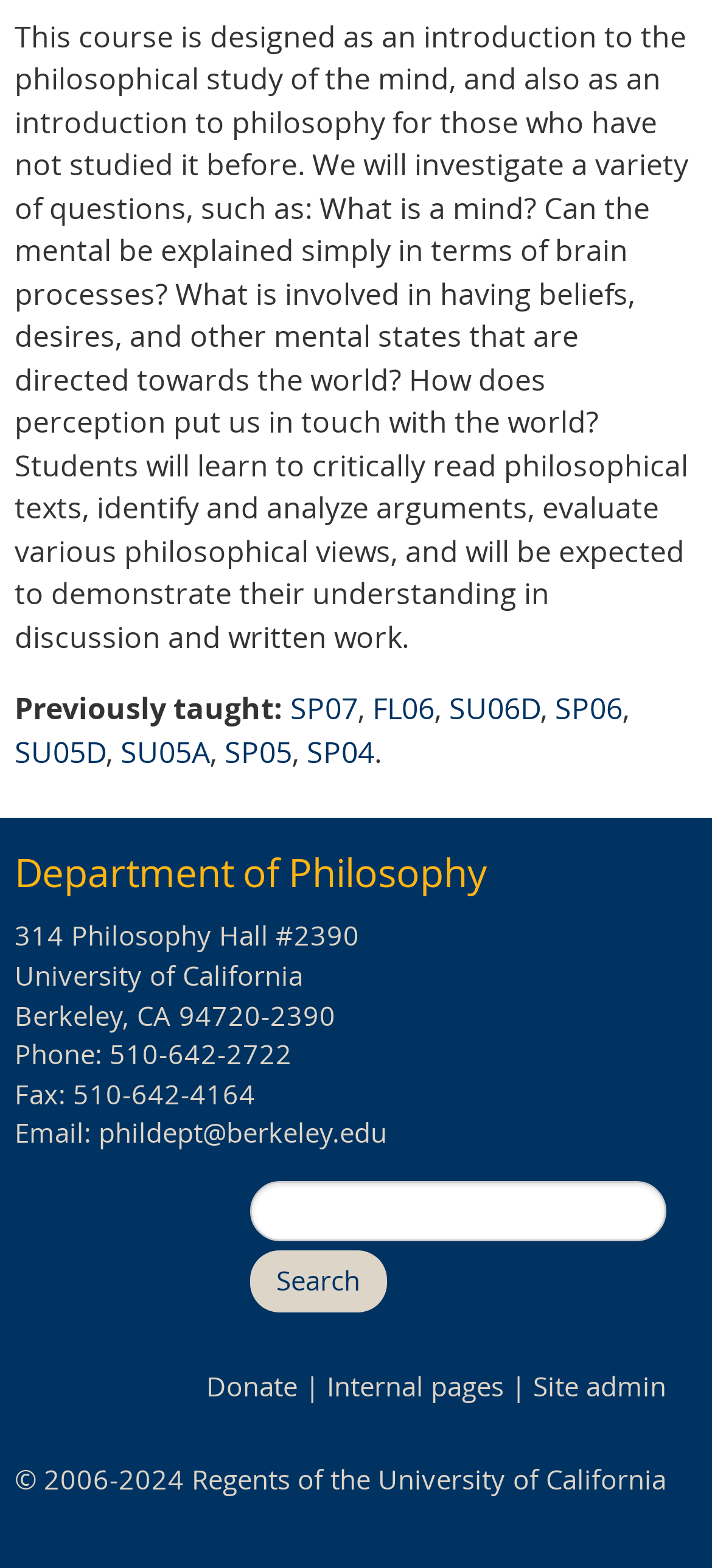Determine the coordinates of the bounding box for the clickable area needed to execute this instruction: "Contact the department via email".

[0.138, 0.712, 0.544, 0.734]